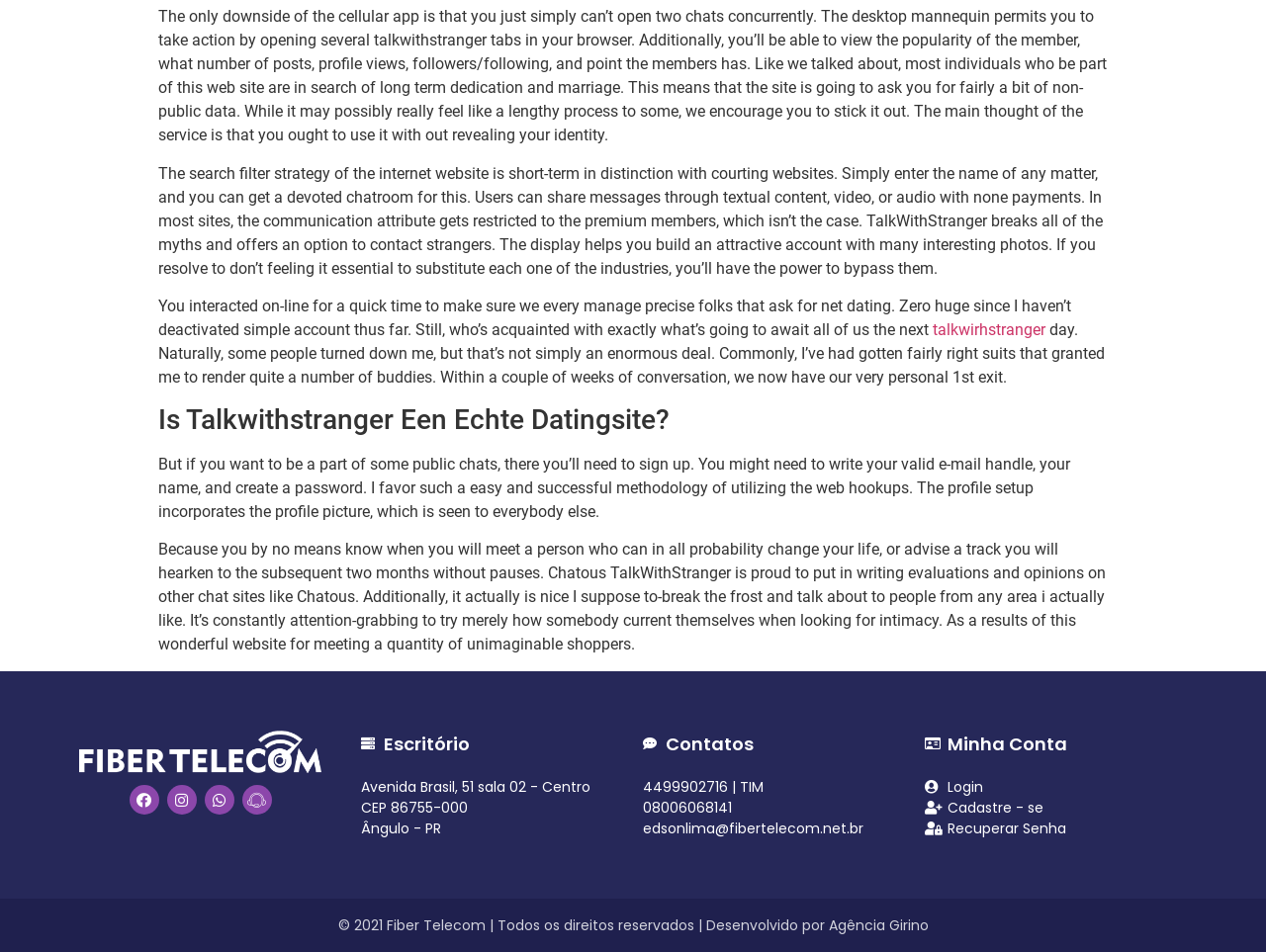Identify the bounding box of the UI component described as: "Jennifer Gaytan".

None